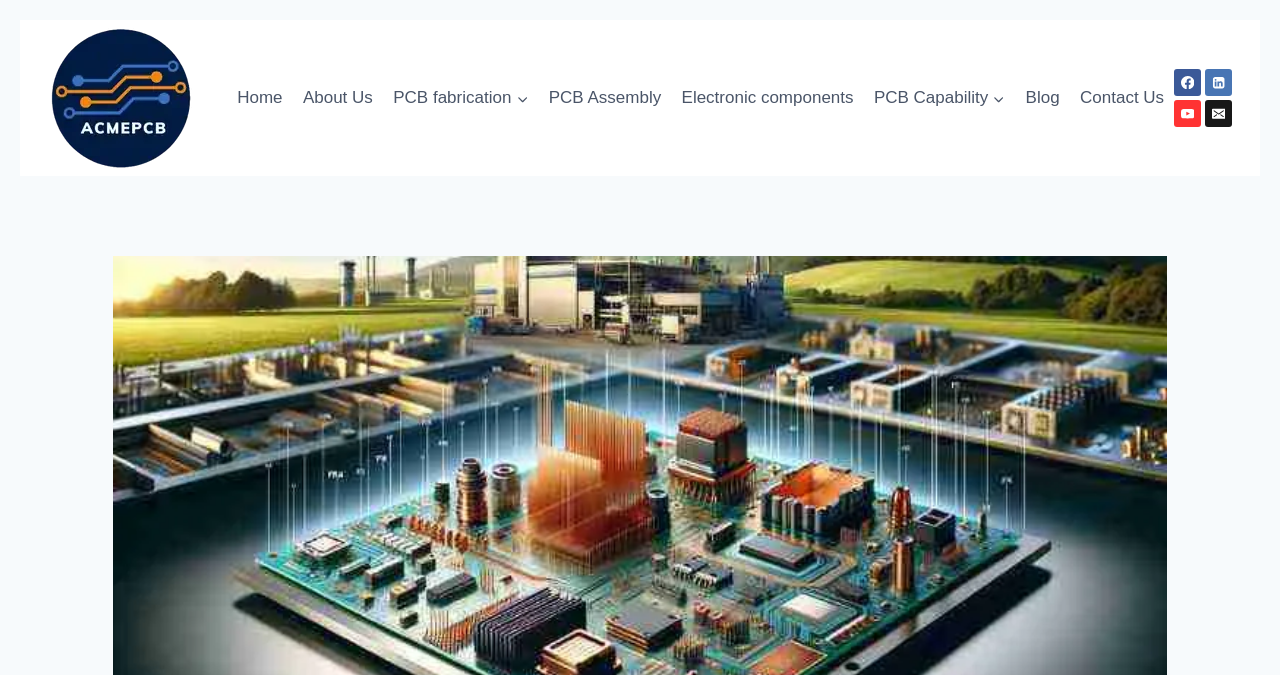Identify the bounding box coordinates of the clickable section necessary to follow the following instruction: "Contact the company via email". The coordinates should be presented as four float numbers from 0 to 1, i.e., [left, top, right, bottom].

[0.942, 0.148, 0.963, 0.188]